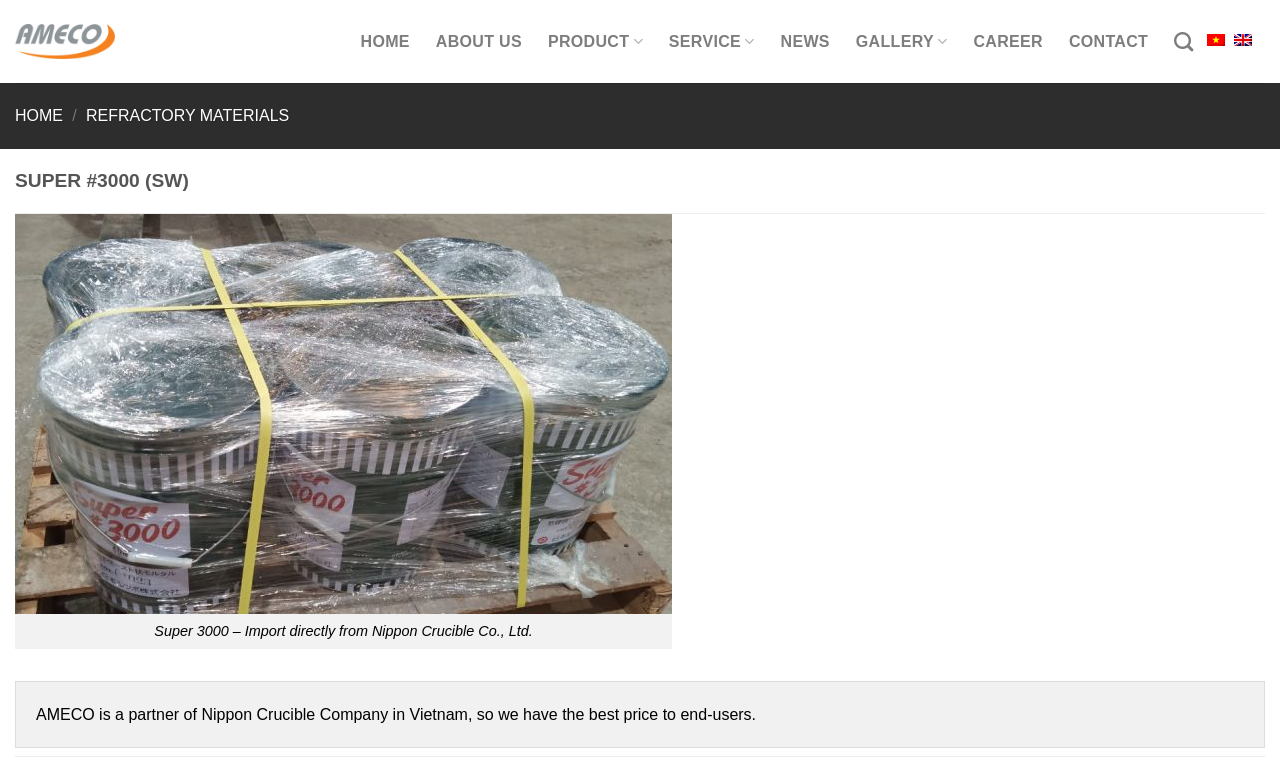Offer a comprehensive description of the webpage’s content and structure.

The webpage appears to be the homepage of AMECO JSC, a company that partners with Nippon Crucible Company in Vietnam. At the top left corner, there is a logo and a link to the company's name, "AMECO JSC". 

Below the logo, there is a navigation menu with links to various sections of the website, including "HOME", "ABOUT US", "PRODUCT", "SERVICE", "NEWS", "GALLERY", "CAREER", and "CONTACT". These links are arranged horizontally across the top of the page.

On the left side of the page, there is a secondary navigation menu with links to "HOME" and "REFRACTORY MATERIALS". 

The main content of the page is dominated by a large image of a product, "Super 3000", which takes up most of the page. The image is accompanied by a caption that describes the product as being imported directly from Nippon Crucible Co., Ltd.

Below the image, there is a brief paragraph of text that summarizes the company's partnership with Nippon Crucible Company in Vietnam, stating that they offer the best price to end-users.

At the top right corner of the page, there are links to switch the language of the website to either Vietnamese or English.